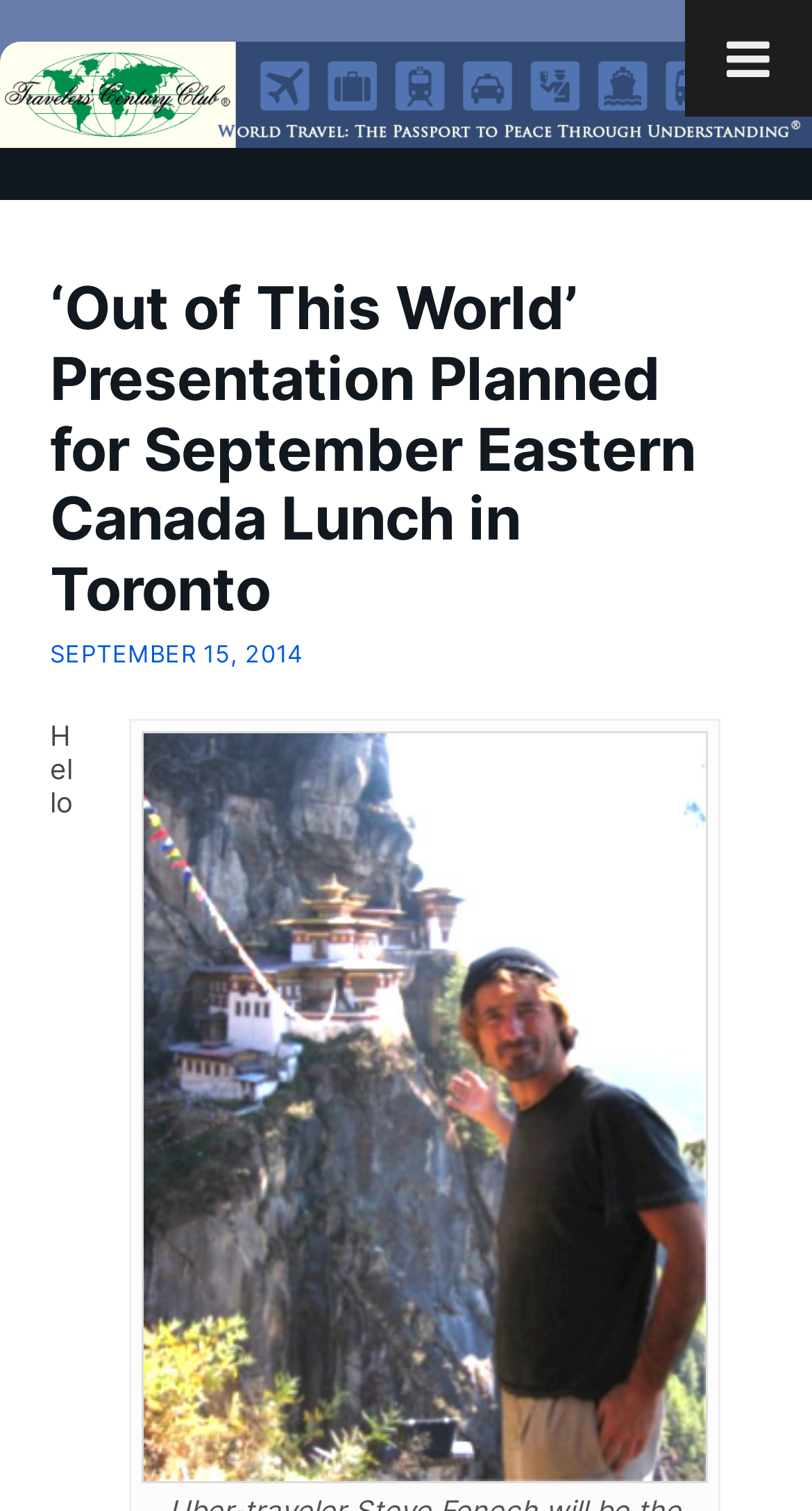Reply to the question with a single word or phrase:
What is the date of the Eastern Canada lunch?

SEPTEMBER 15, 2014